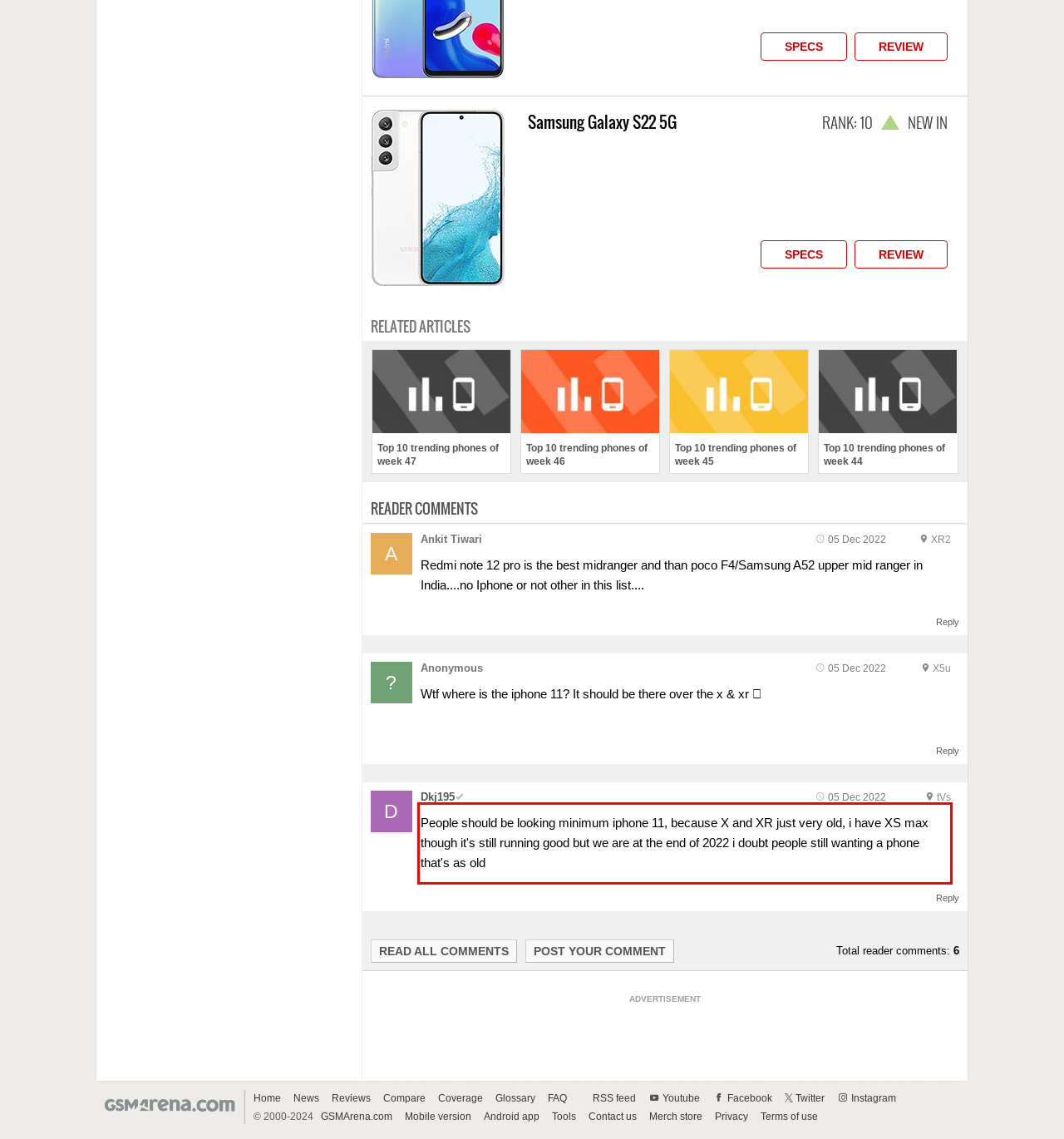You are given a screenshot showing a webpage with a red bounding box. Perform OCR to capture the text within the red bounding box.

People should be looking minimum iphone 11, because X and XR just very old, i have XS max though it's still running good but we are at the end of 2022 i doubt people still wanting a phone that's as old